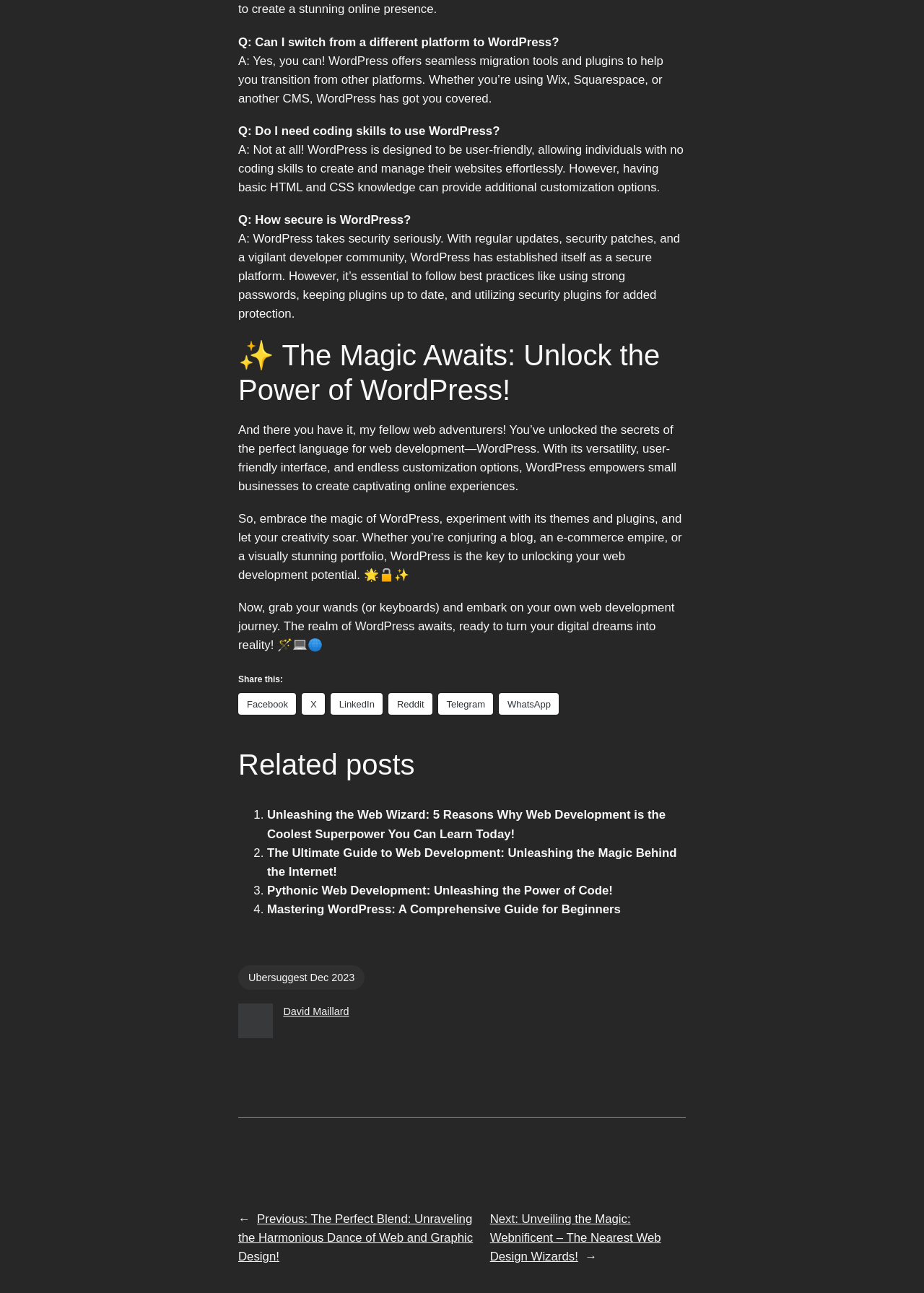How many social media platforms are listed for sharing?
Using the image, provide a detailed and thorough answer to the question.

The webpage provides a 'Share this:' section with links to Facebook, X, LinkedIn, Reddit, Telegram, and WhatsApp, which are seven social media platforms.